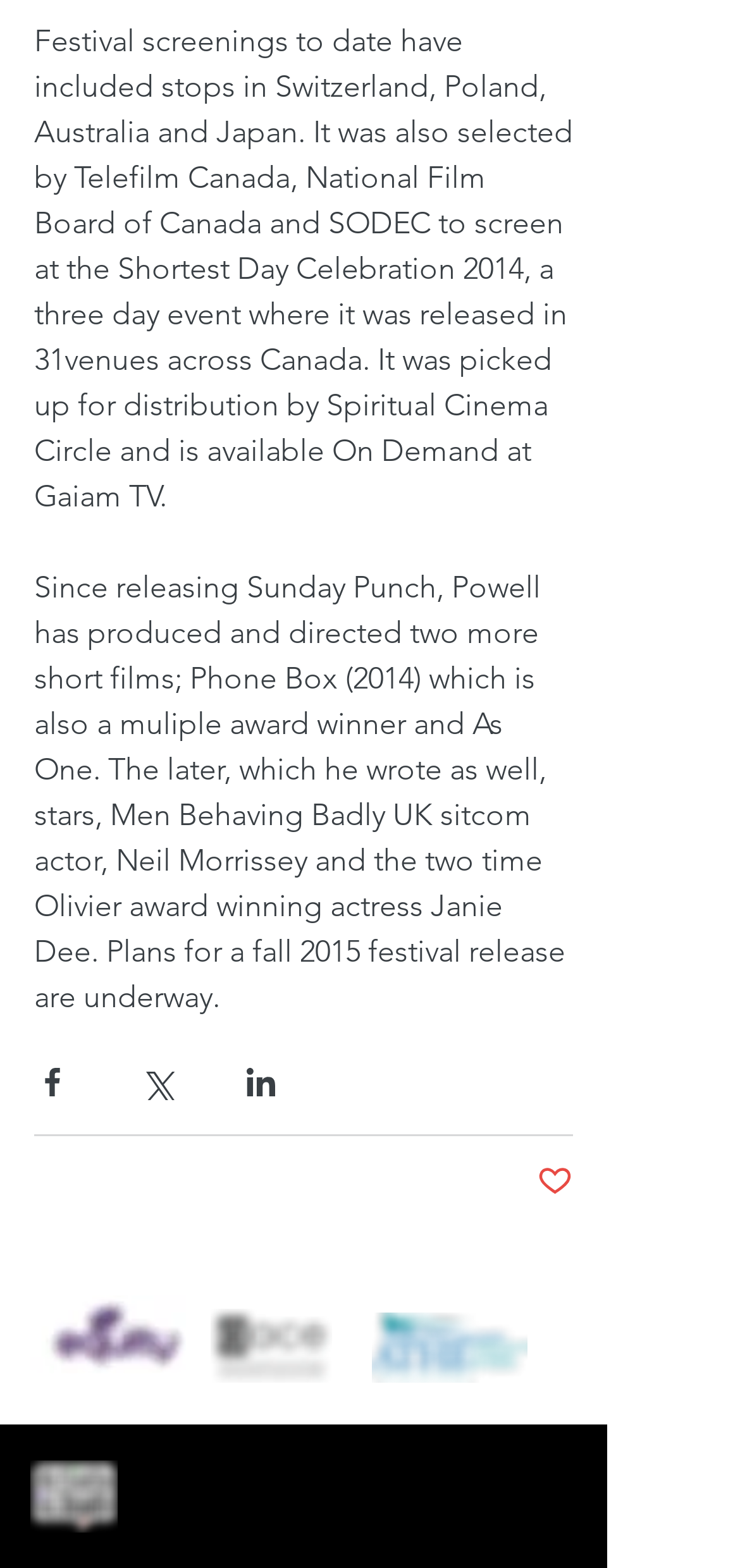Determine the bounding box coordinates of the region I should click to achieve the following instruction: "Share via LinkedIn". Ensure the bounding box coordinates are four float numbers between 0 and 1, i.e., [left, top, right, bottom].

[0.328, 0.679, 0.377, 0.702]